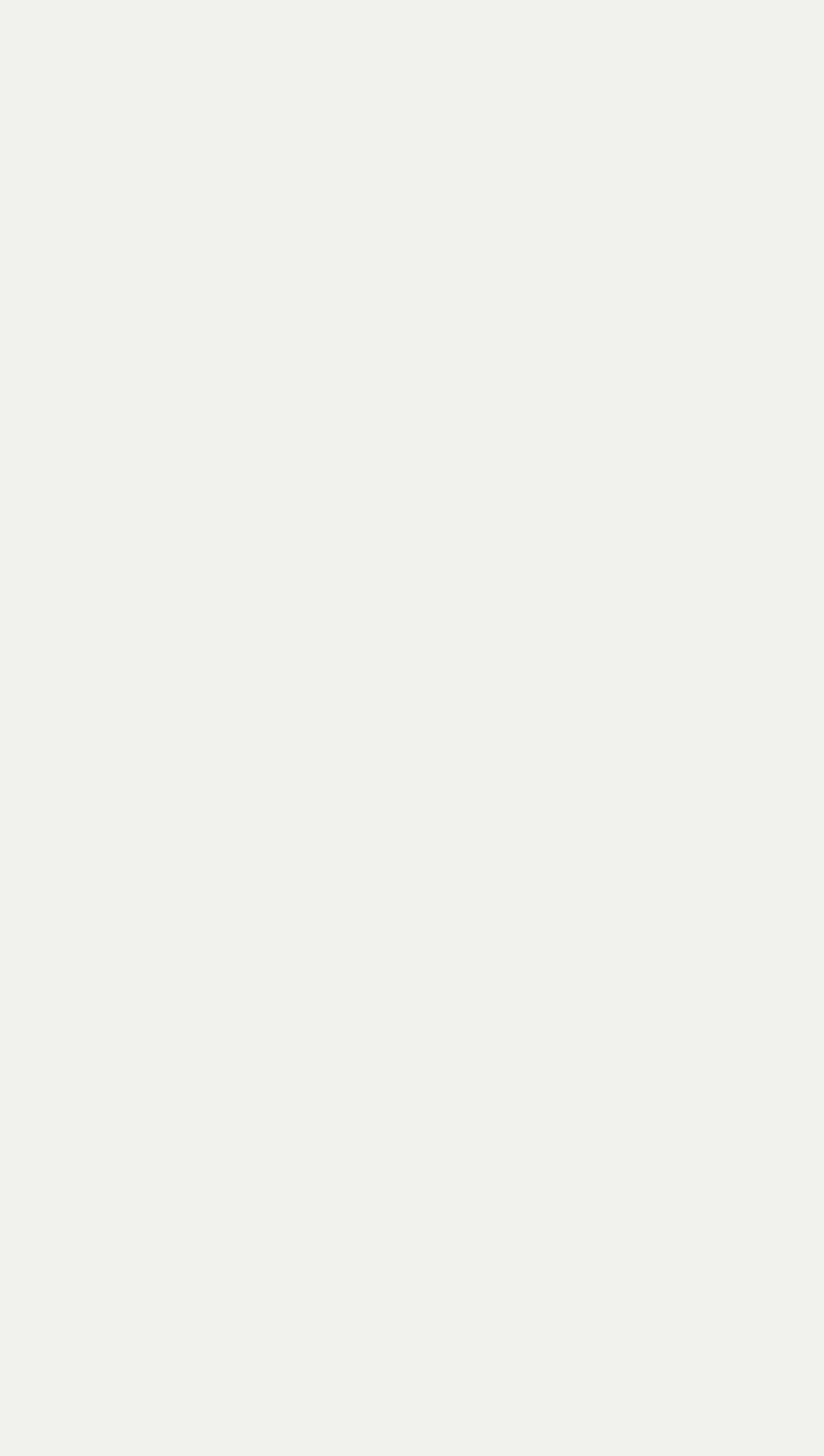Given the element description "Econoprint", identify the bounding box of the corresponding UI element.

[0.108, 0.01, 0.287, 0.032]